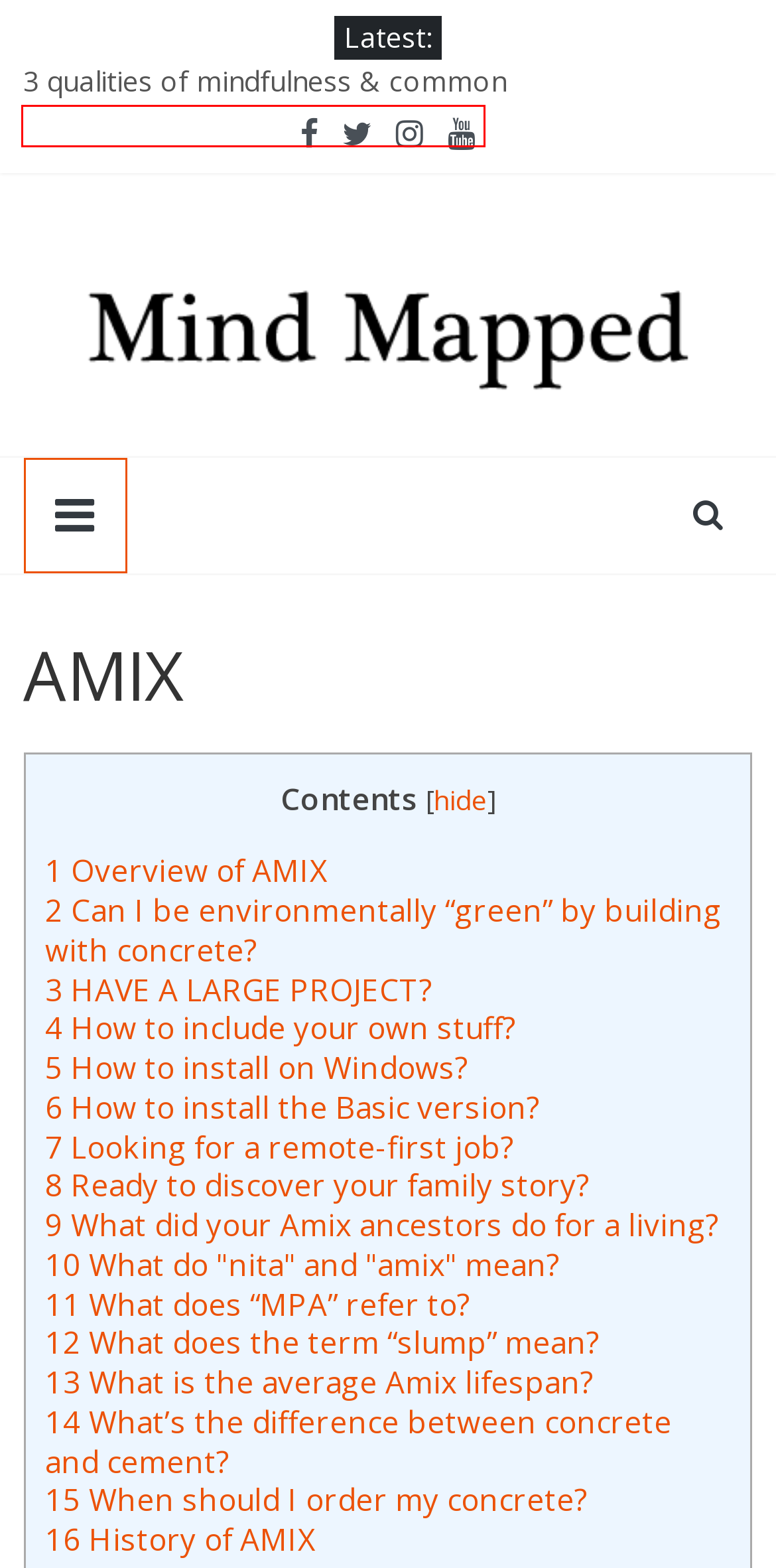Given a screenshot of a webpage with a red bounding box around a UI element, please identify the most appropriate webpage description that matches the new webpage after you click on the element. Here are the candidates:
A. Blog Tool, Publishing Platform, and CMS – WordPress.org
B. Mind Mapped – Where ideas take shape
C. Mindfulness in stressful situations – 3 best tips – Mind Mapped
D. 3 qualities of mindfulness & common misunderstandings – Mind Mapped
E. Overcoming low self-esteem with mindfulness – Mind Mapped
F. Mindful vs unmindful – 5 powerful questions – Mind Mapped
G. Guide – Mind Mapped
H. What are the origins of mindfulness – Mind Mapped

D